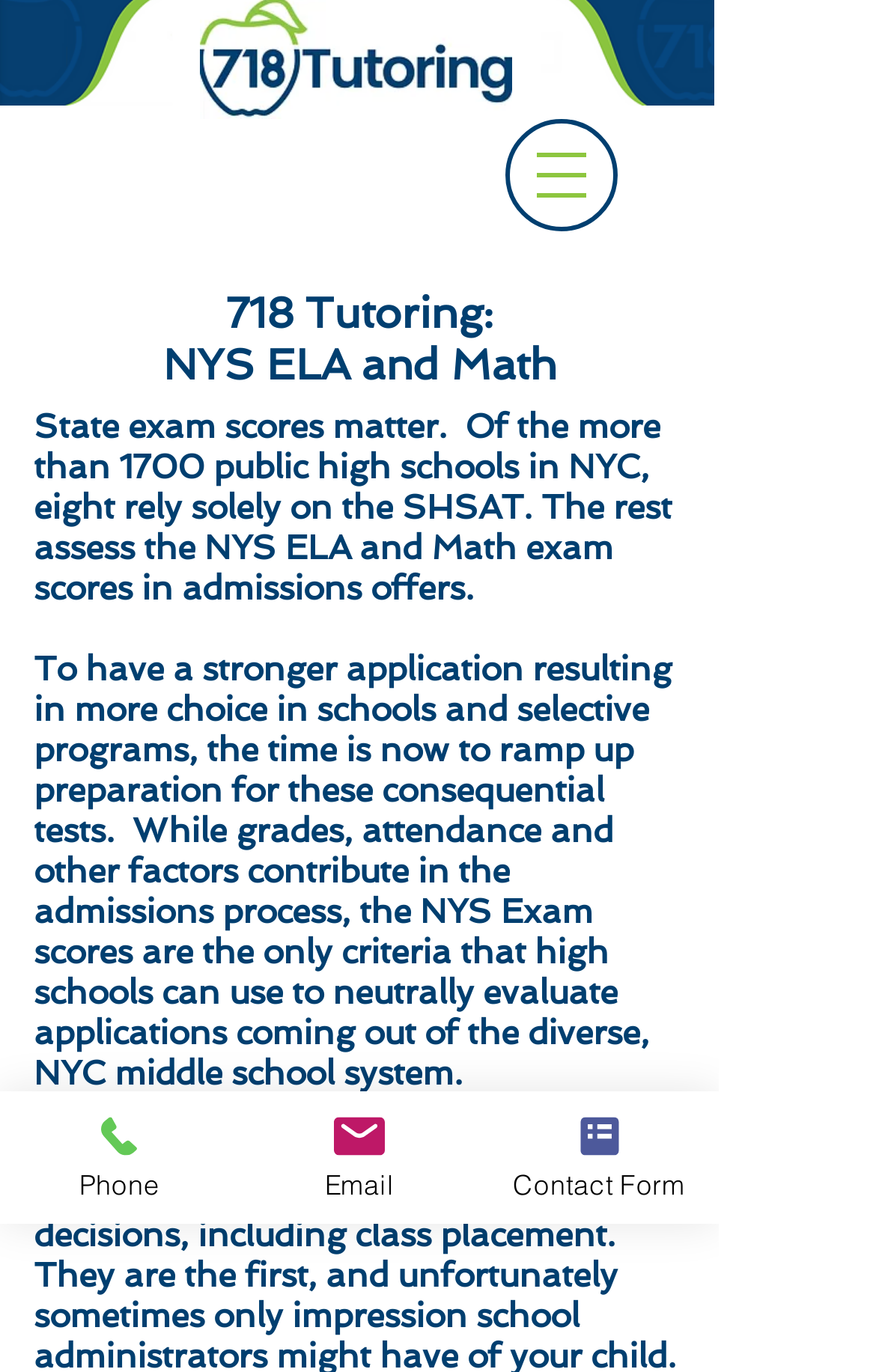Based on the element description: "aria-label="Open navigation menu"", identify the bounding box coordinates for this UI element. The coordinates must be four float numbers between 0 and 1, listed as [left, top, right, bottom].

[0.577, 0.087, 0.705, 0.169]